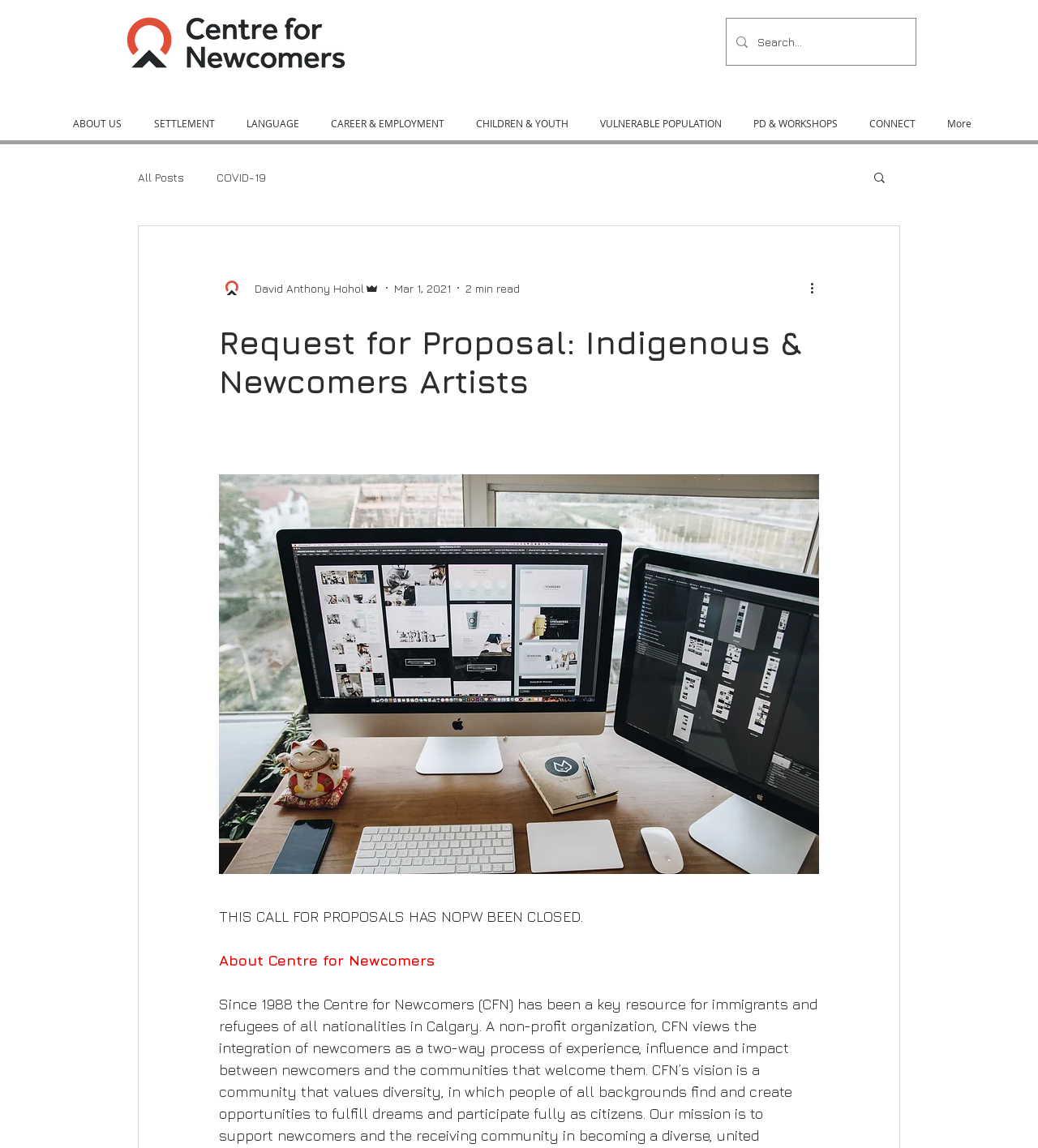Examine the image and give a thorough answer to the following question:
What is the topic of the article?

The topic of the article can be determined by reading the main heading 'Request for Proposal: Indigenous & Newcomers Artists' which suggests that the article is about a request for proposal related to Indigenous and newcomers artists.